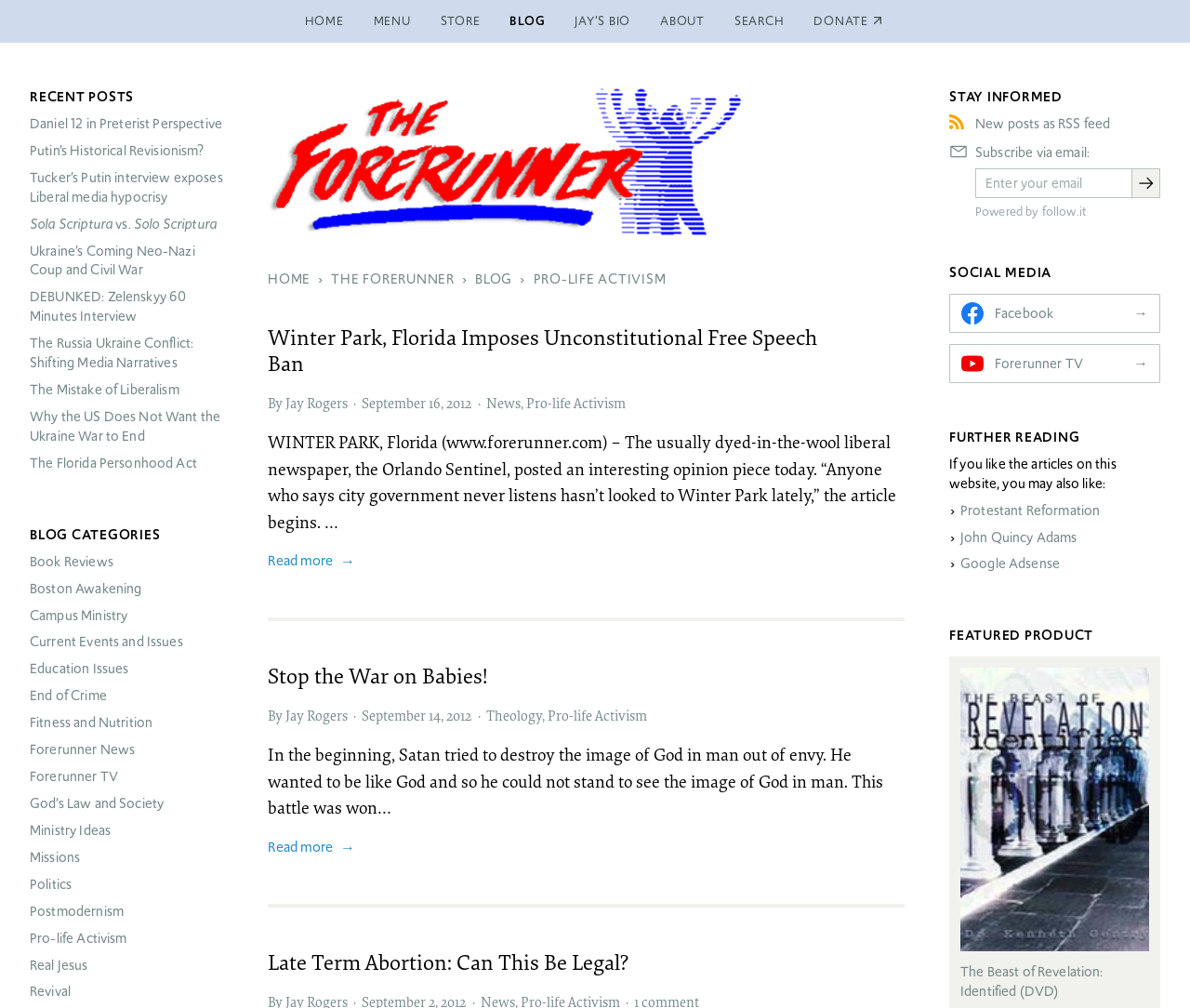Who is the author of the articles?
Refer to the image and provide a one-word or short phrase answer.

Jay Rogers